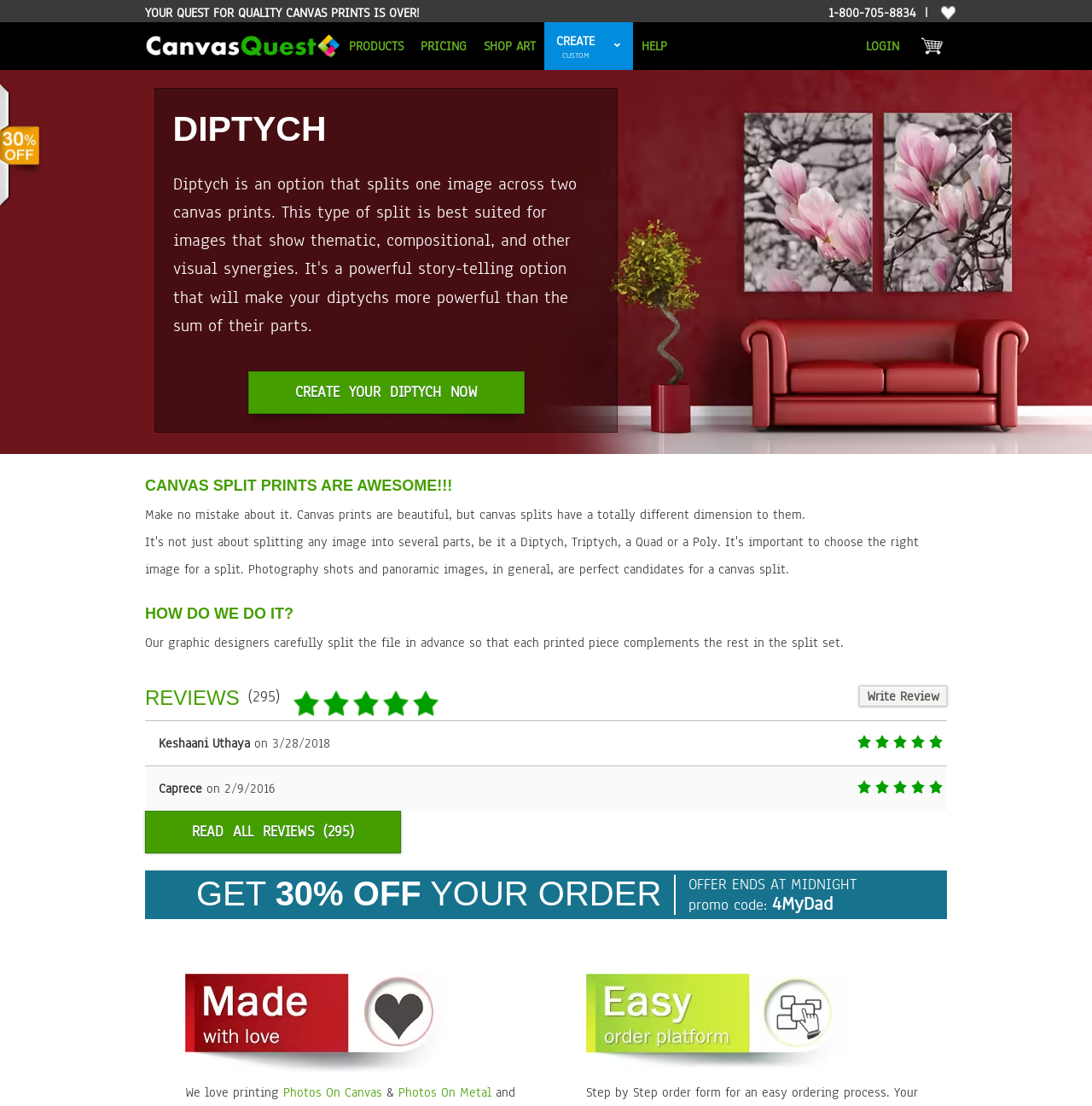What is the phone number to call for quality canvas prints?
Please use the image to provide an in-depth answer to the question.

I found the phone number by looking at the top of the webpage, where it says 'YOUR QUEST FOR QUALITY CANVAS PRINTS IS OVER!' and next to it, there is a link with the phone number '1-800-705-8834'.